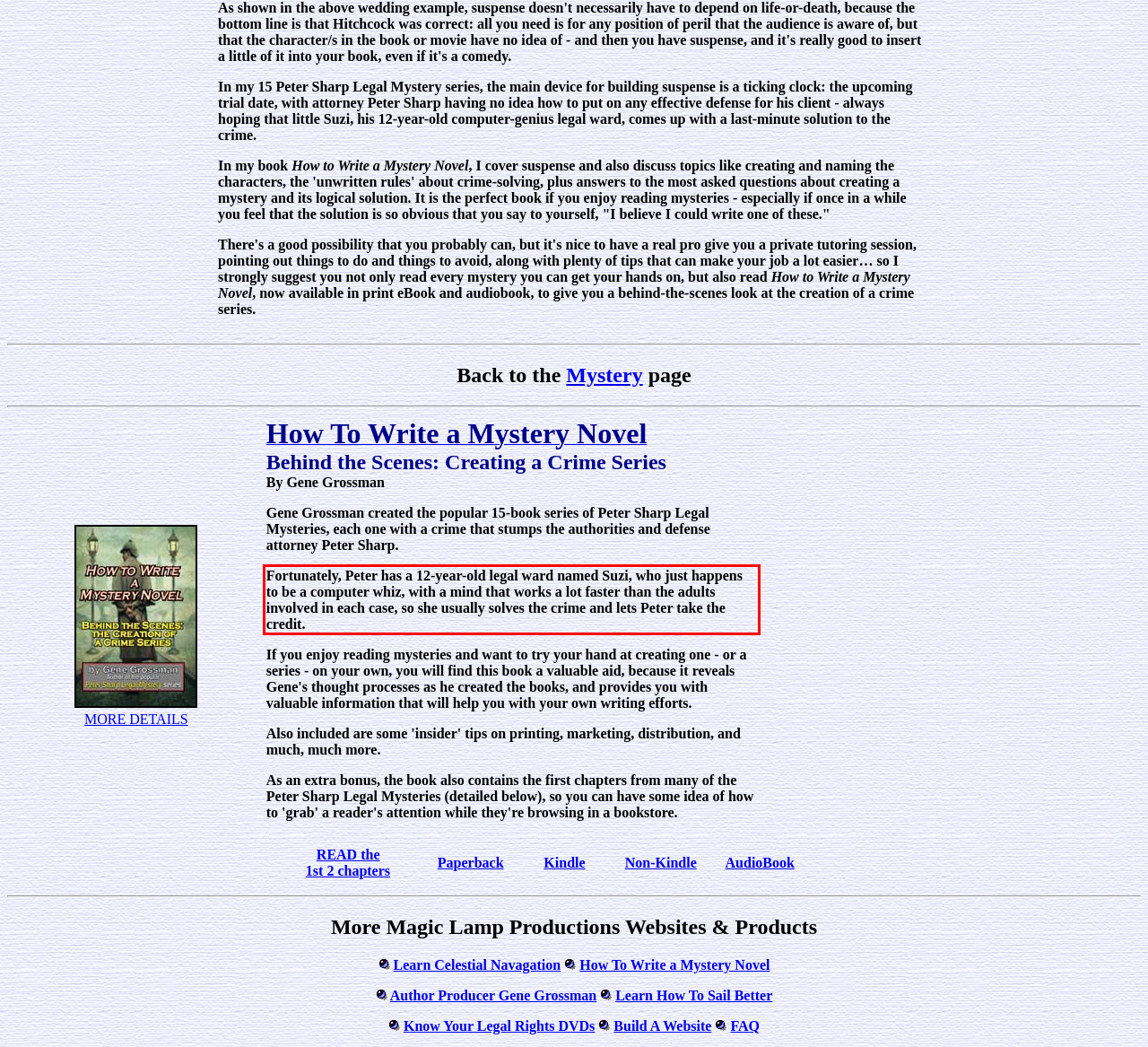View the screenshot of the webpage and identify the UI element surrounded by a red bounding box. Extract the text contained within this red bounding box.

Fortunately, Peter has a 12-year-old legal ward named Suzi, who just happens to be a computer whiz, with a mind that works a lot faster than the adults involved in each case, so she usually solves the crime and lets Peter take the credit.